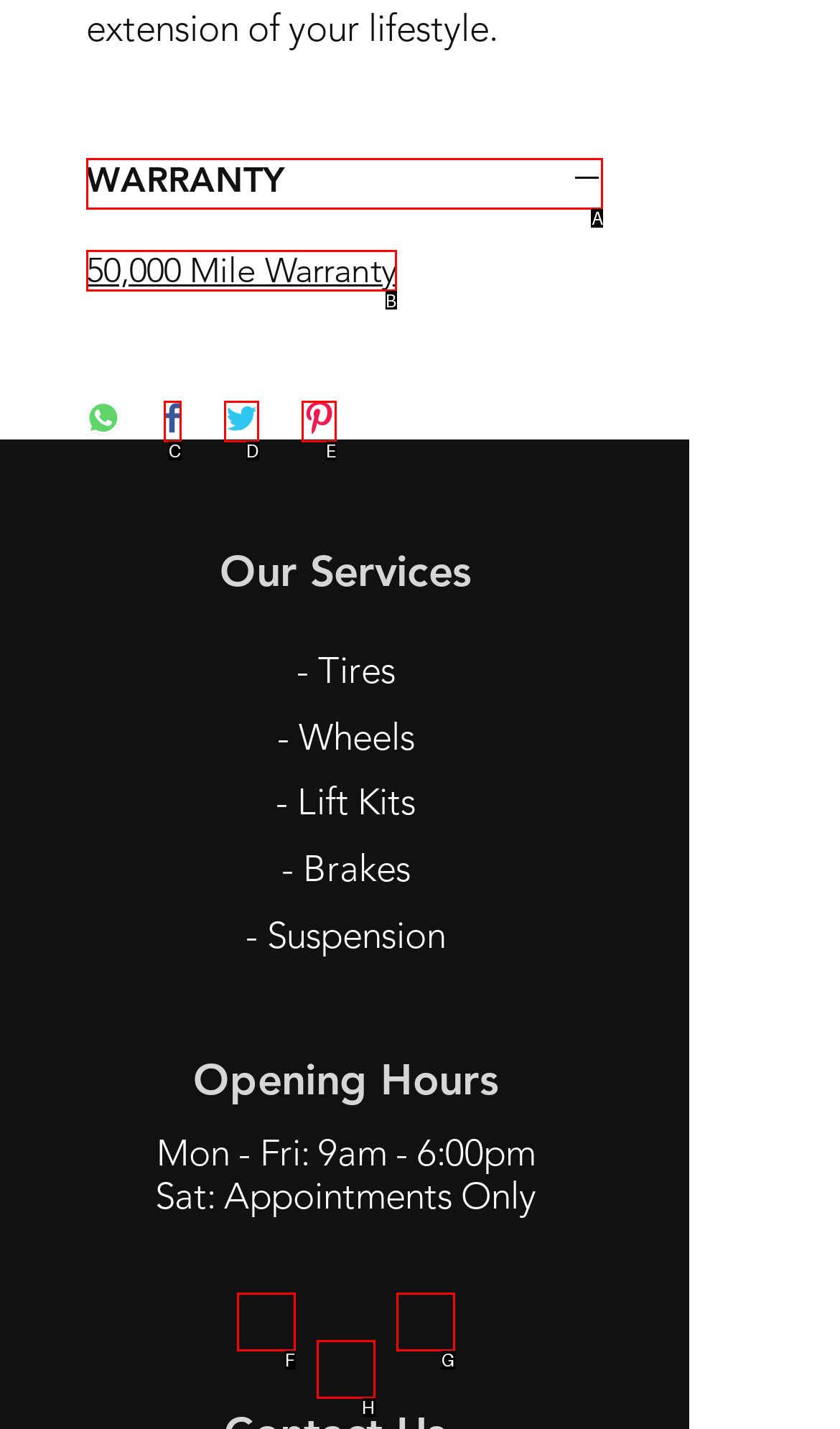Identify the correct option to click in order to complete this task: Click the 50,000 Mile Warranty link
Answer with the letter of the chosen option directly.

B